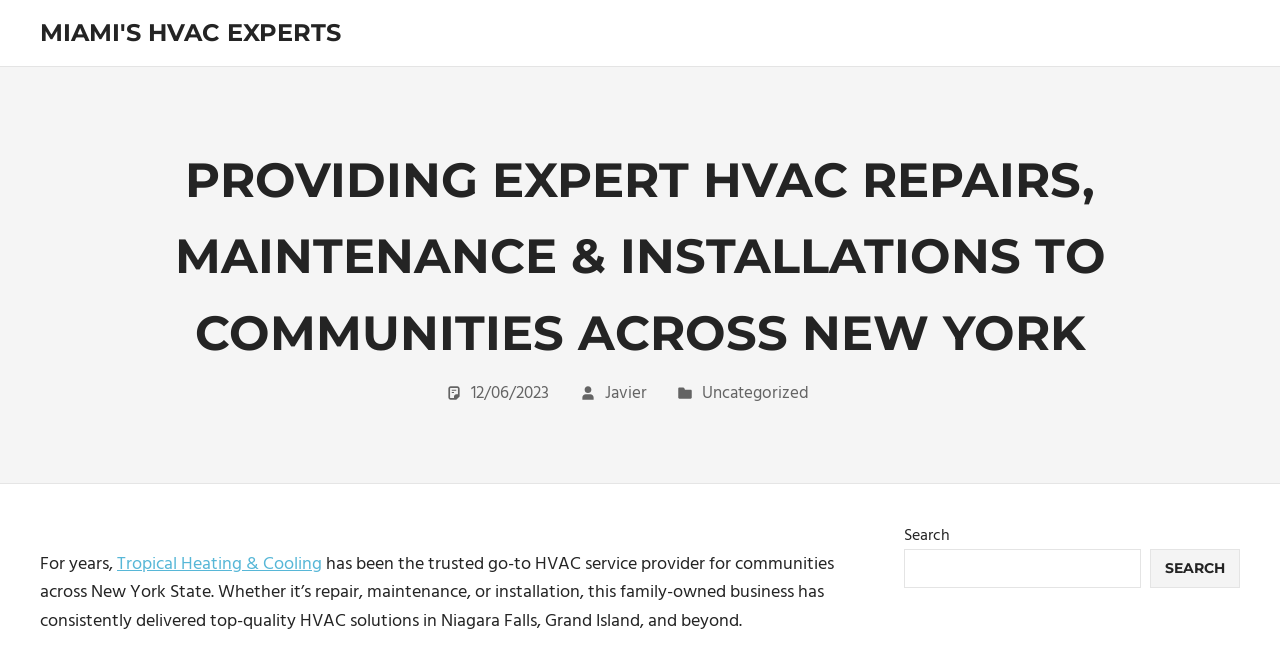For the element described, predict the bounding box coordinates as (top-left x, top-left y, bottom-right x, bottom-right y). All values should be between 0 and 1. Element description: Tropical Heating & Cooling

[0.091, 0.838, 0.252, 0.882]